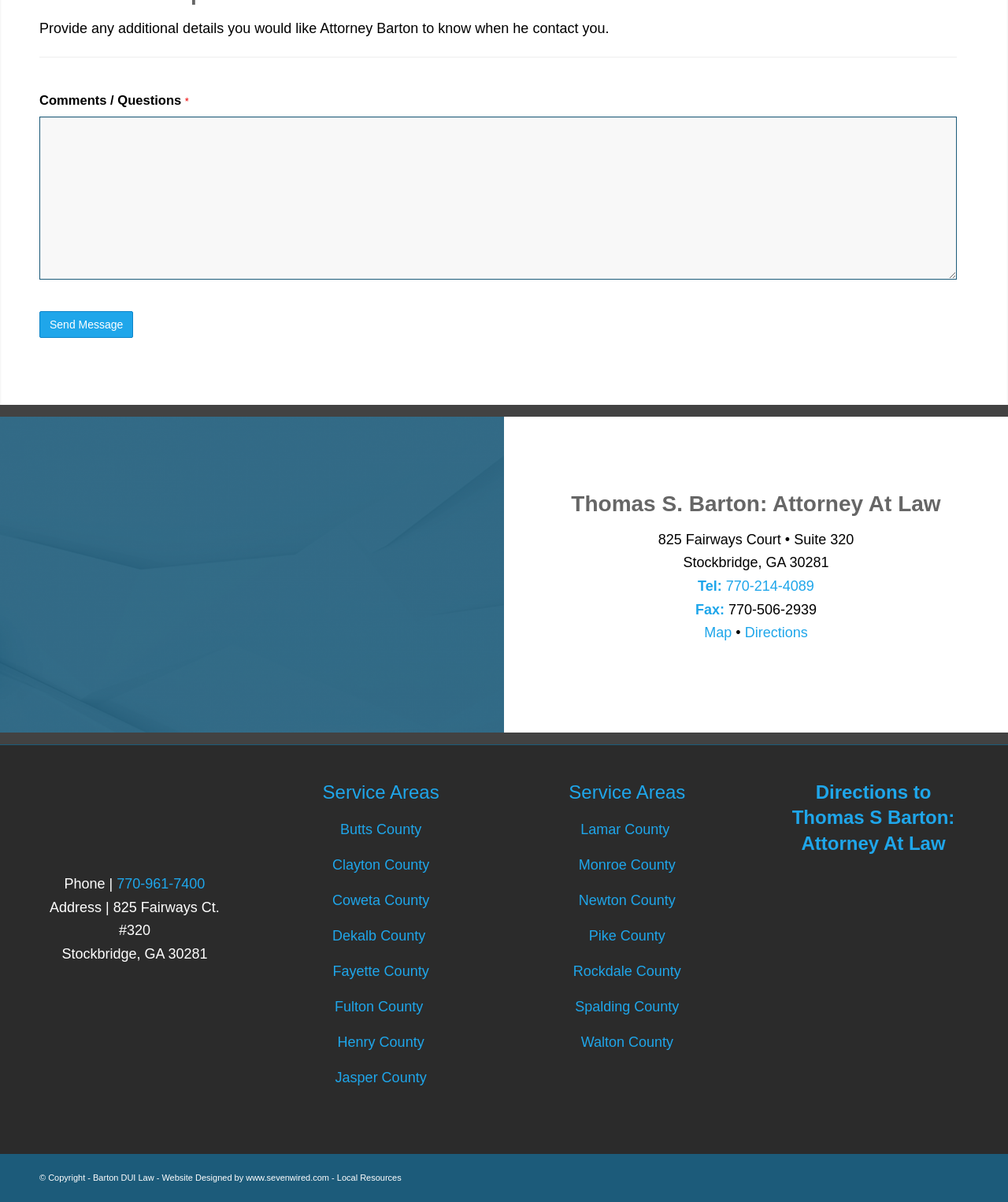Could you find the bounding box coordinates of the clickable area to complete this instruction: "Enter comments or questions"?

[0.039, 0.097, 0.949, 0.233]